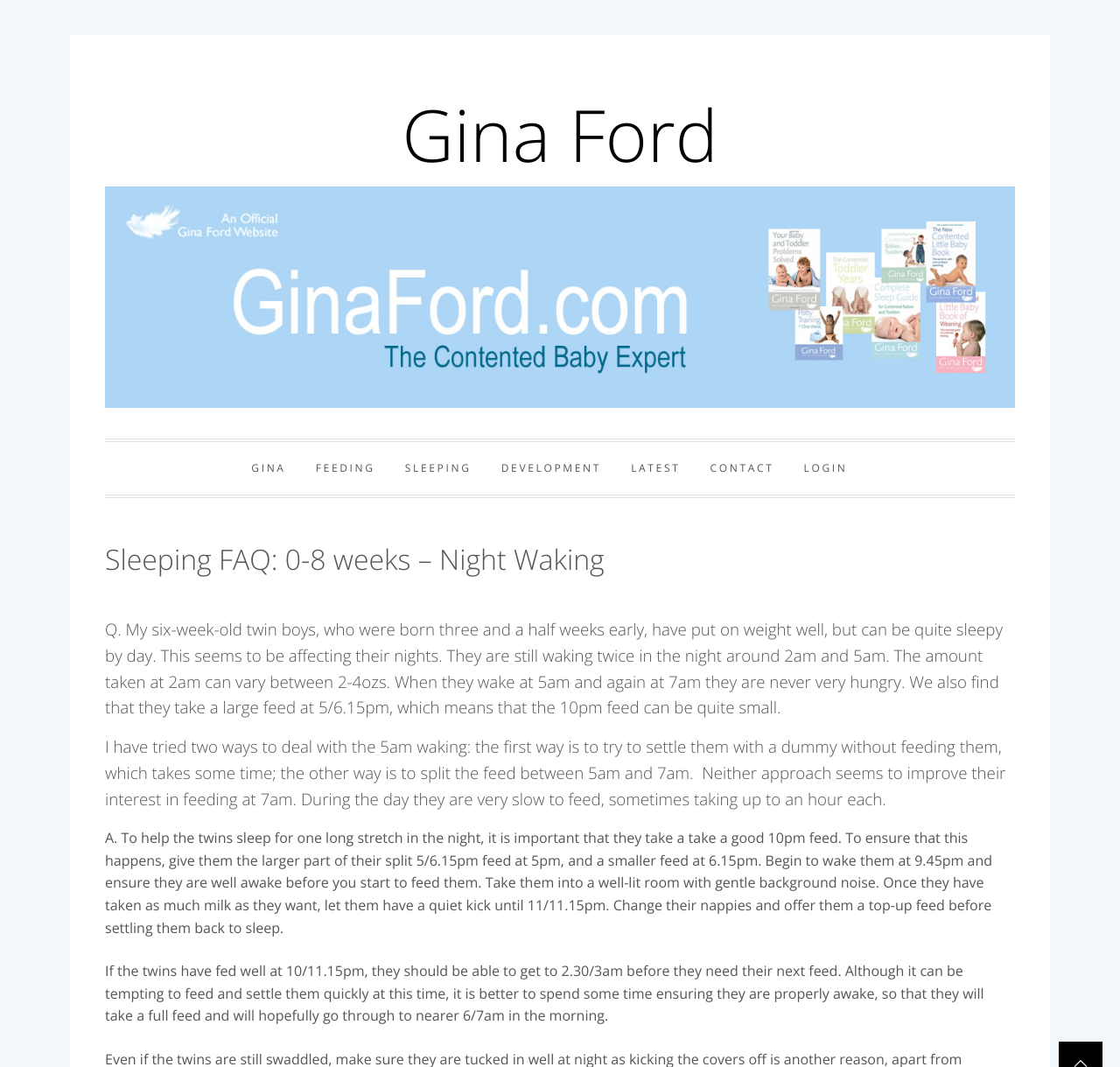Give a one-word or one-phrase response to the question: 
What is the topic of the FAQ?

Sleeping